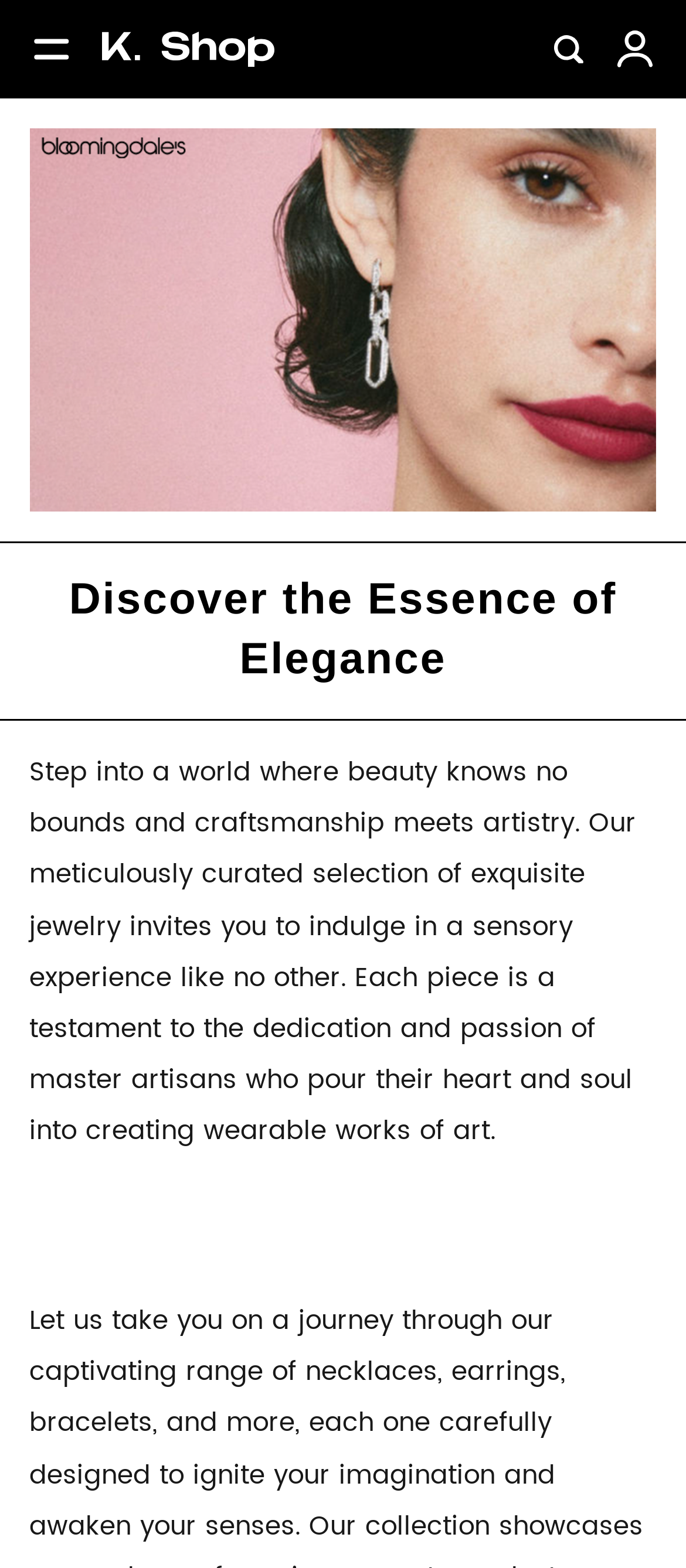Generate a thorough caption detailing the webpage content.

The webpage features a prominent logo image at the top left, accompanied by a smaller icon-font image to its left. On the top right, there is another image and a generic element with a popup dialog control. 

Below the logo, a large cover image spans across the width of the page, taking up a significant portion of the screen. 

Above the cover image, a heading "Discover the Essence of Elegance" is centered, with a paragraph of text below it. The paragraph describes a world of exquisite jewelry, where craftsmanship meets artistry, and invites the user to indulge in a sensory experience. The text is positioned towards the top center of the page, with the cover image serving as a background.